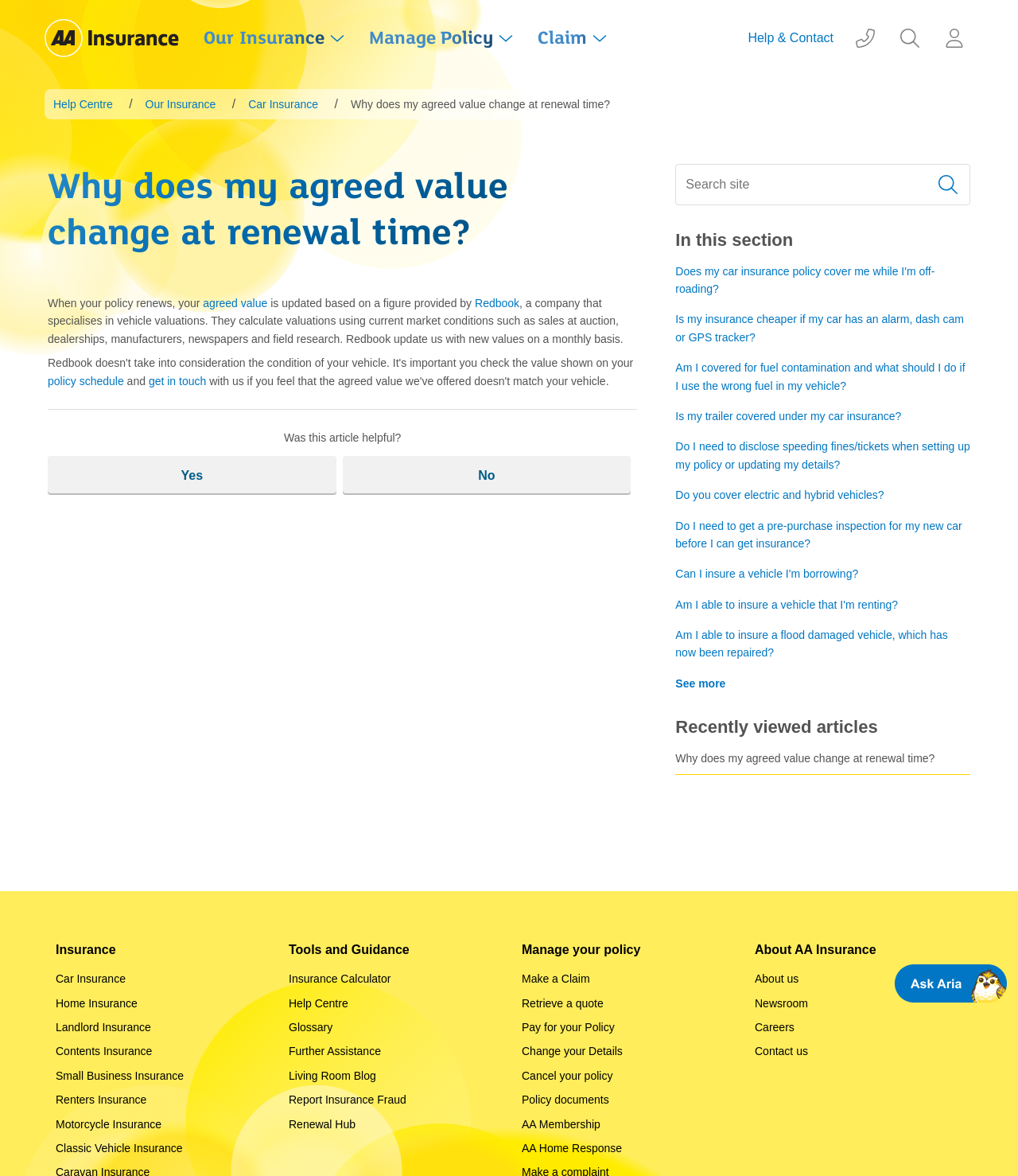Determine the coordinates of the bounding box that should be clicked to complete the instruction: "Click on the 'Login to my AA Insurance' button". The coordinates should be represented by four float numbers between 0 and 1: [left, top, right, bottom].

[0.919, 0.016, 0.956, 0.049]